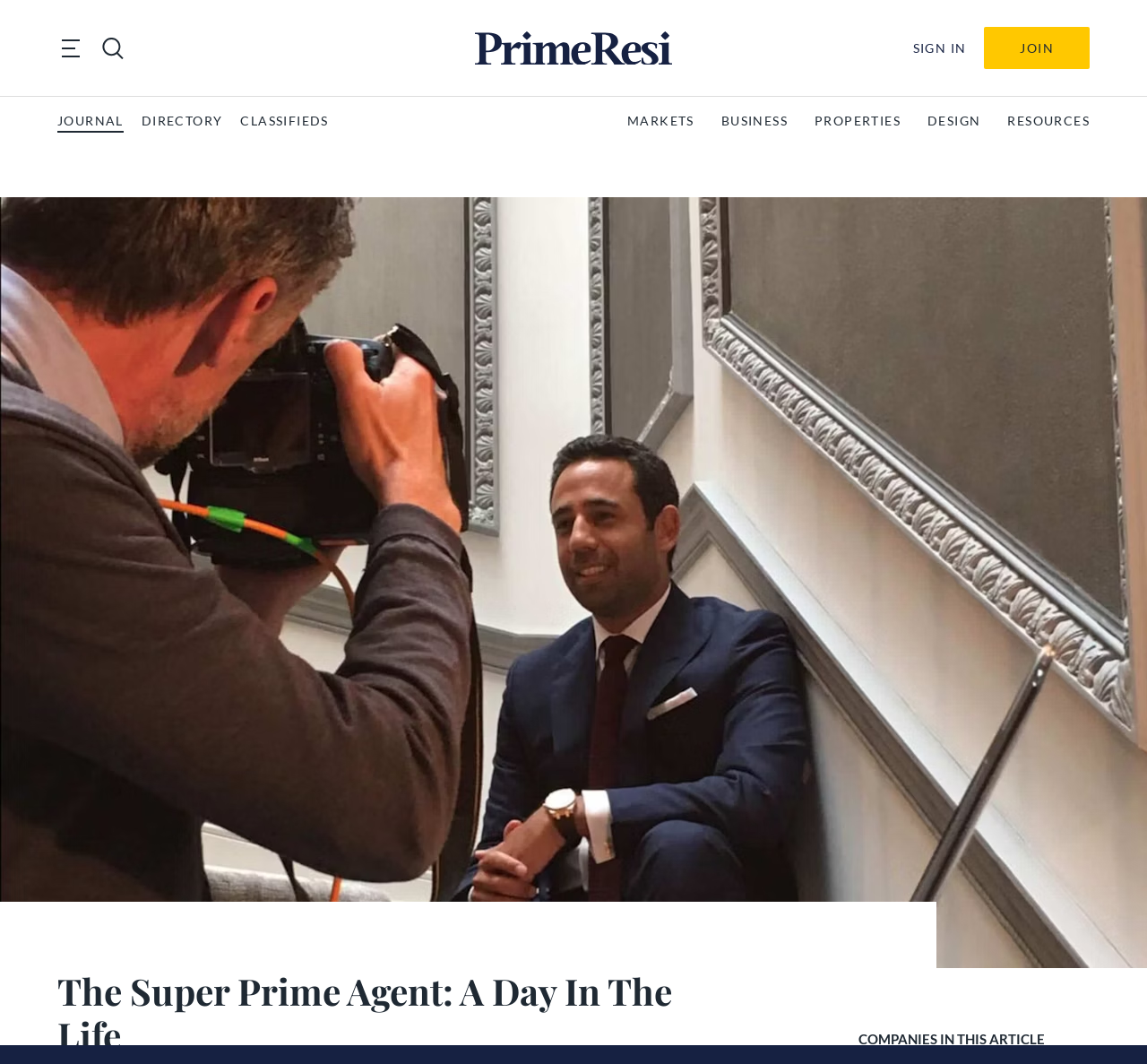Locate the bounding box coordinates of the UI element described by: ".st0{fill:#1F2933;}". The bounding box coordinates should consist of four float numbers between 0 and 1, i.e., [left, top, right, bottom].

[0.089, 0.035, 0.108, 0.055]